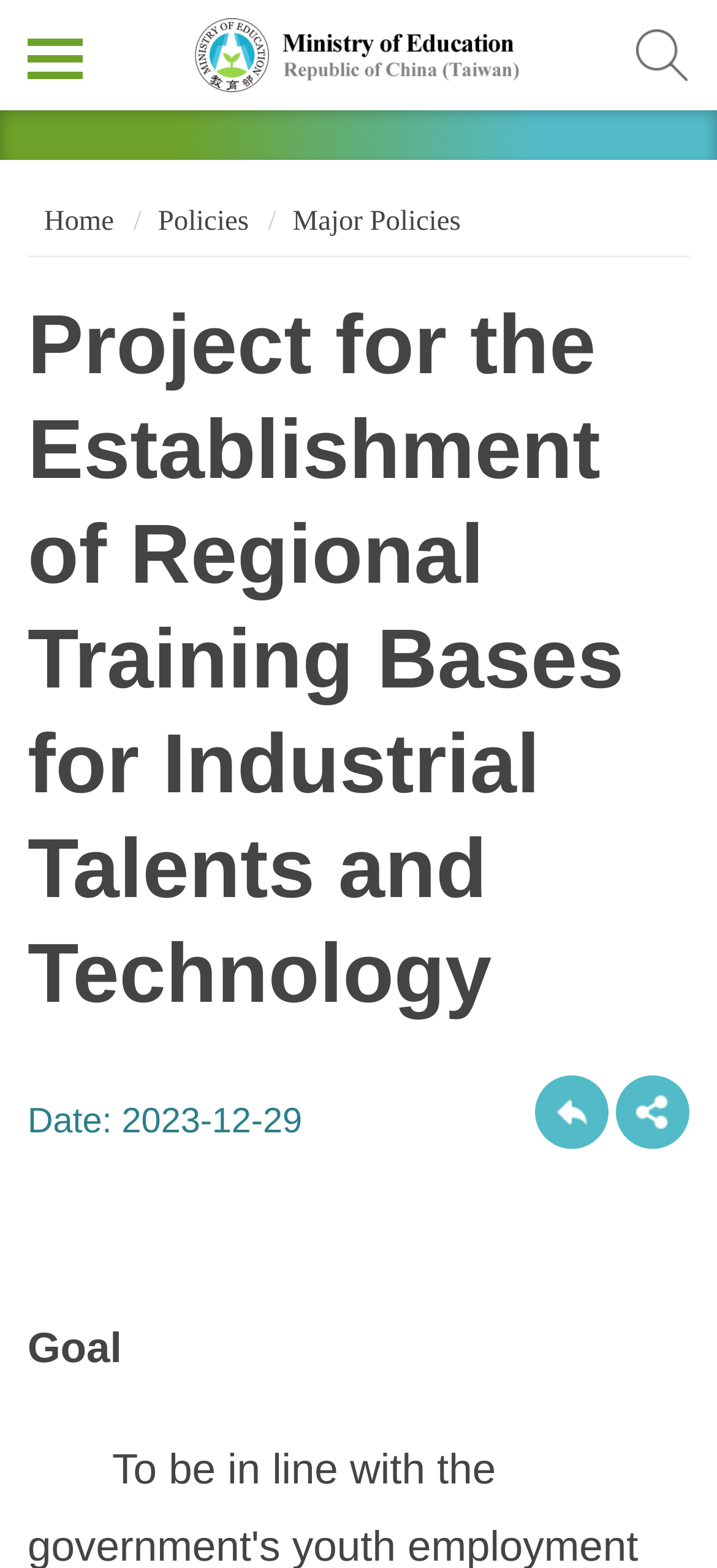What is the text of the last element on the webpage?
Please look at the screenshot and answer in one word or a short phrase.

Goal